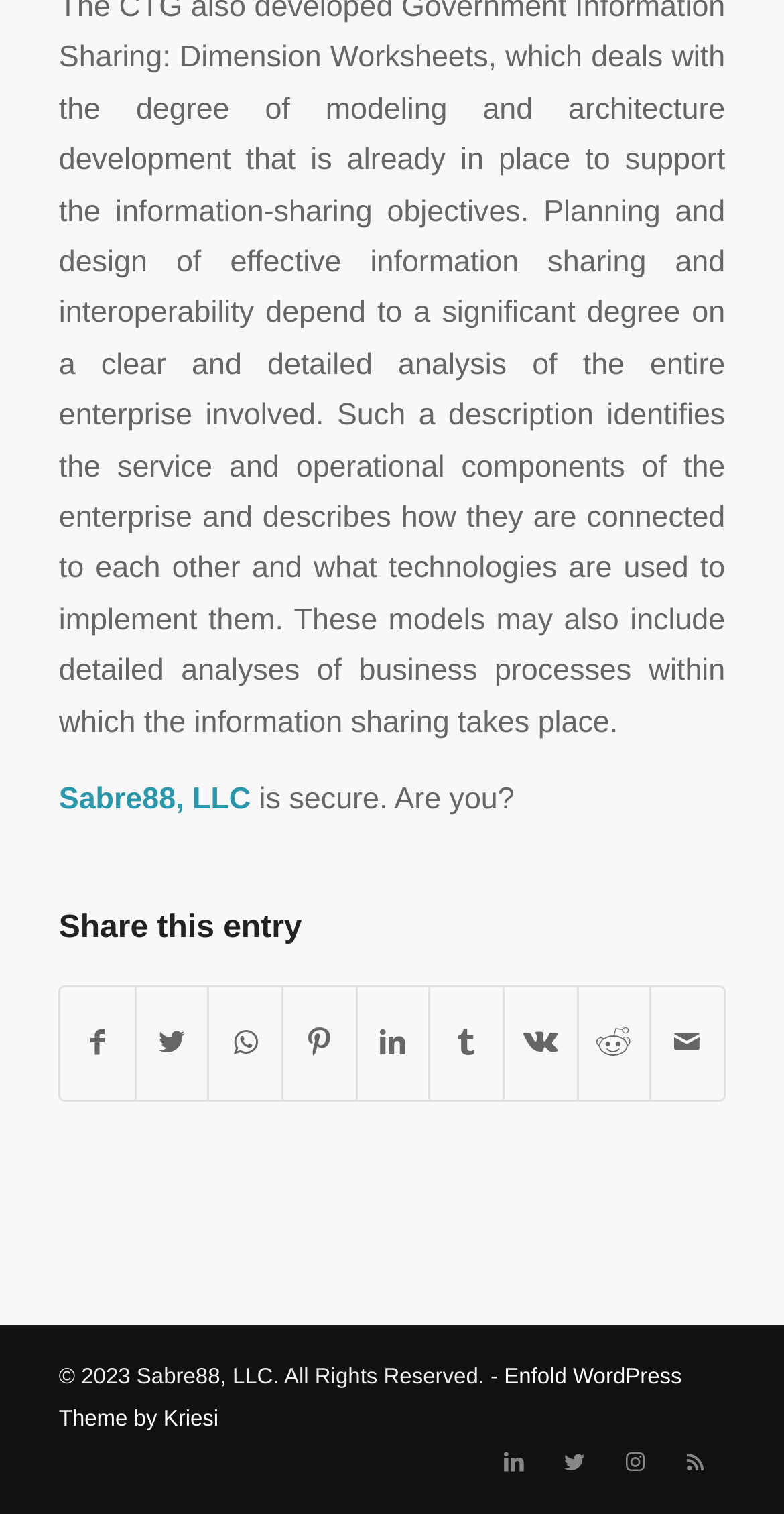Using the information from the screenshot, answer the following question thoroughly:
How many social media platforms can you share this entry on?

Under the 'Share this entry' heading, there are 9 links to share on different social media platforms, including Facebook, Twitter, WhatsApp, Pinterest, LinkedIn, Tumblr, Vk, Reddit, and by Mail.